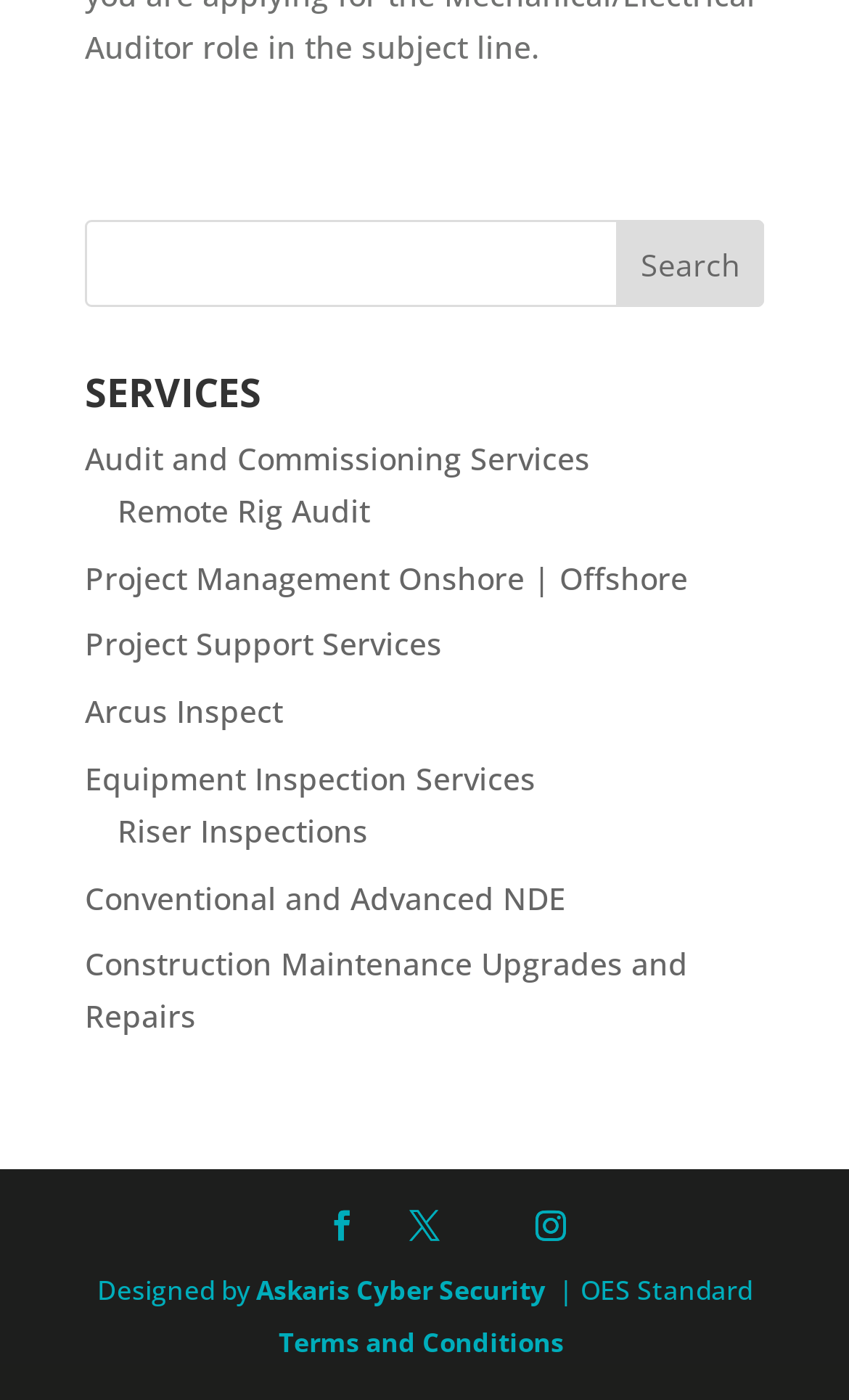Please answer the following question using a single word or phrase: What is the purpose of the textbox?

Search